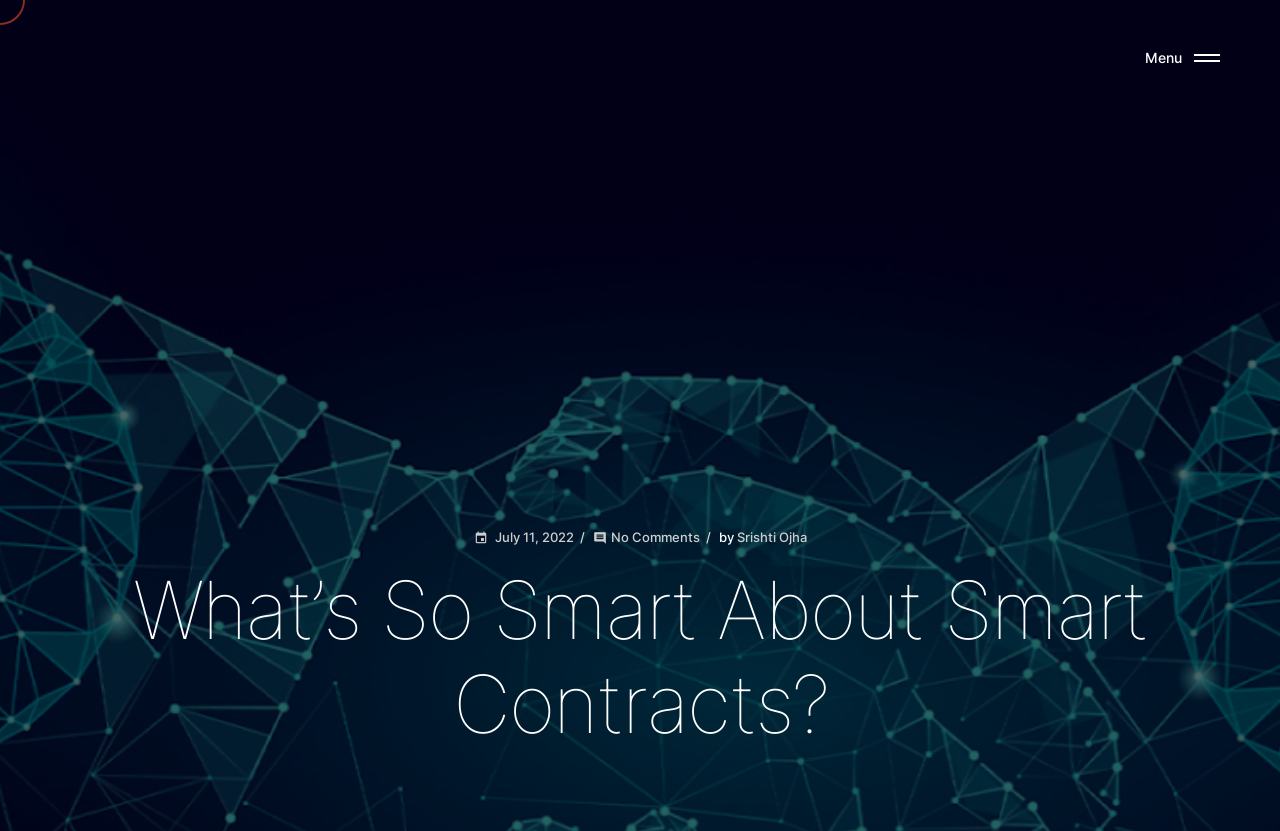Using the given element description, provide the bounding box coordinates (top-left x, top-left y, bottom-right x, bottom-right y) for the corresponding UI element in the screenshot: Srishti Ojha

[0.575, 0.636, 0.63, 0.659]